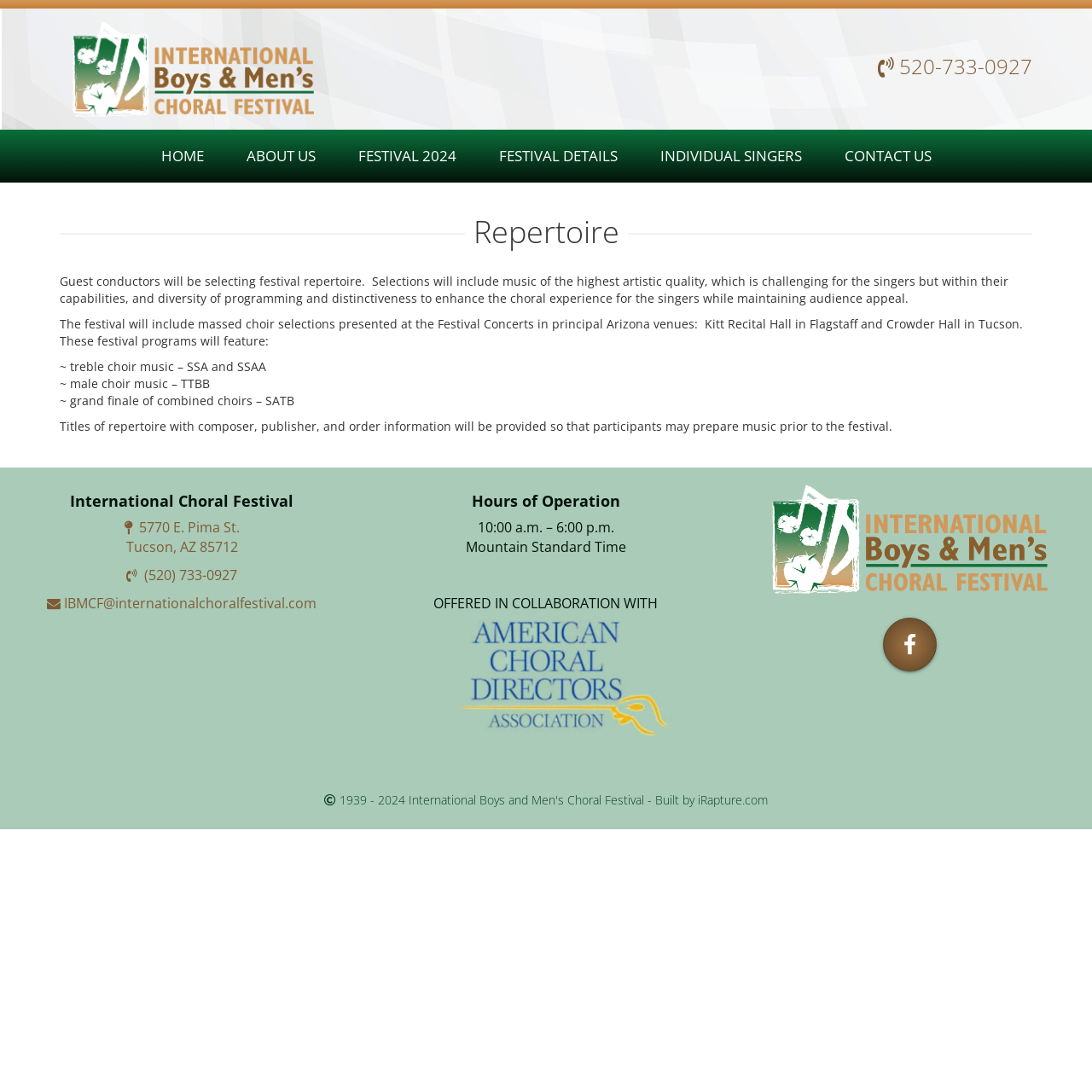Provide a brief response to the question below using a single word or phrase: 
What time does the festival office open?

10:00 a.m.